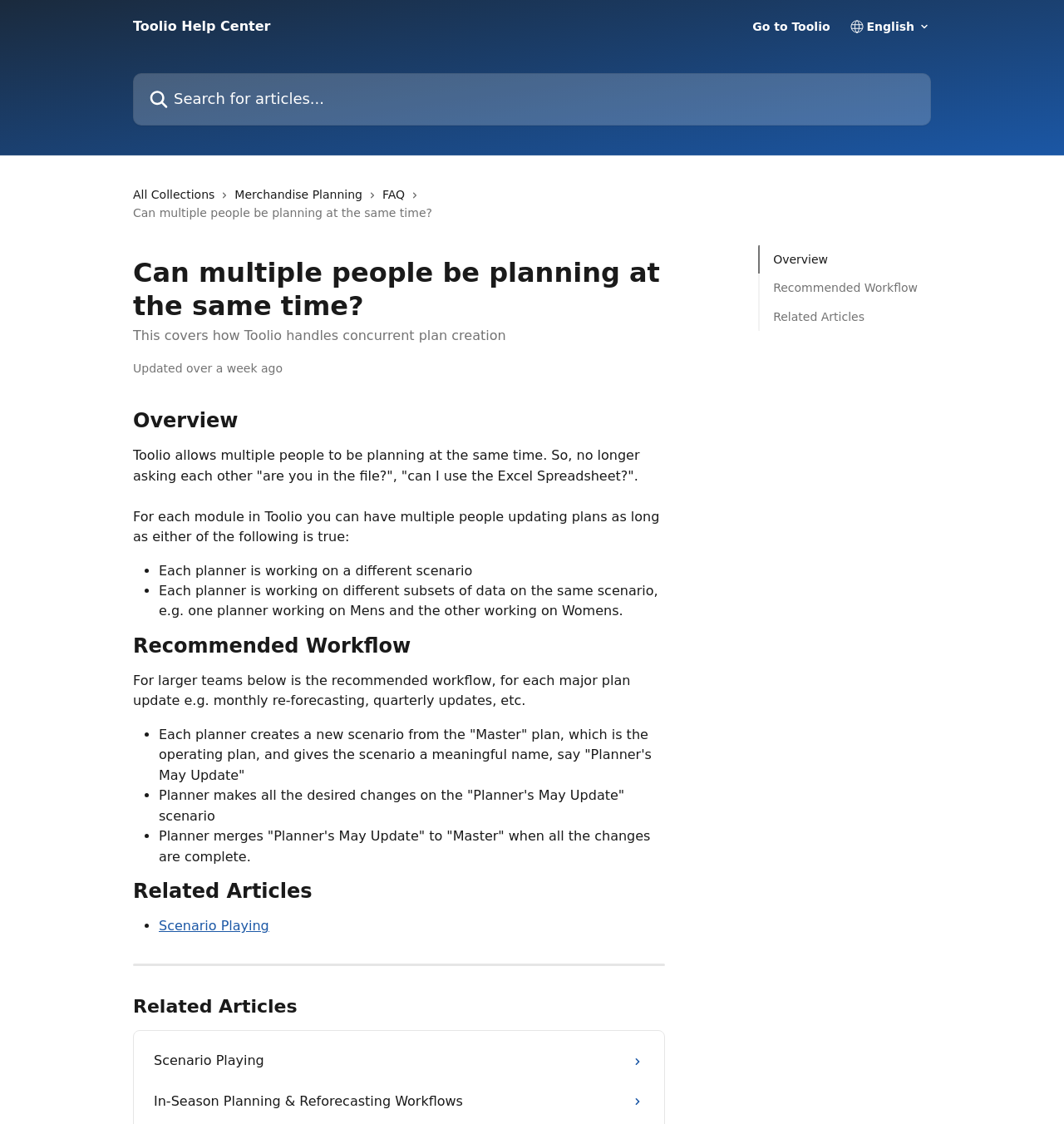What is Toolio's approach to concurrent plan creation?
Answer the question with a thorough and detailed explanation.

According to the webpage, Toolio allows multiple people to be planning at the same time, and it provides a way to handle concurrent plan creation. This is stated in the text 'This covers how Toolio handles concurrent plan creation' and further explained in the following paragraphs.